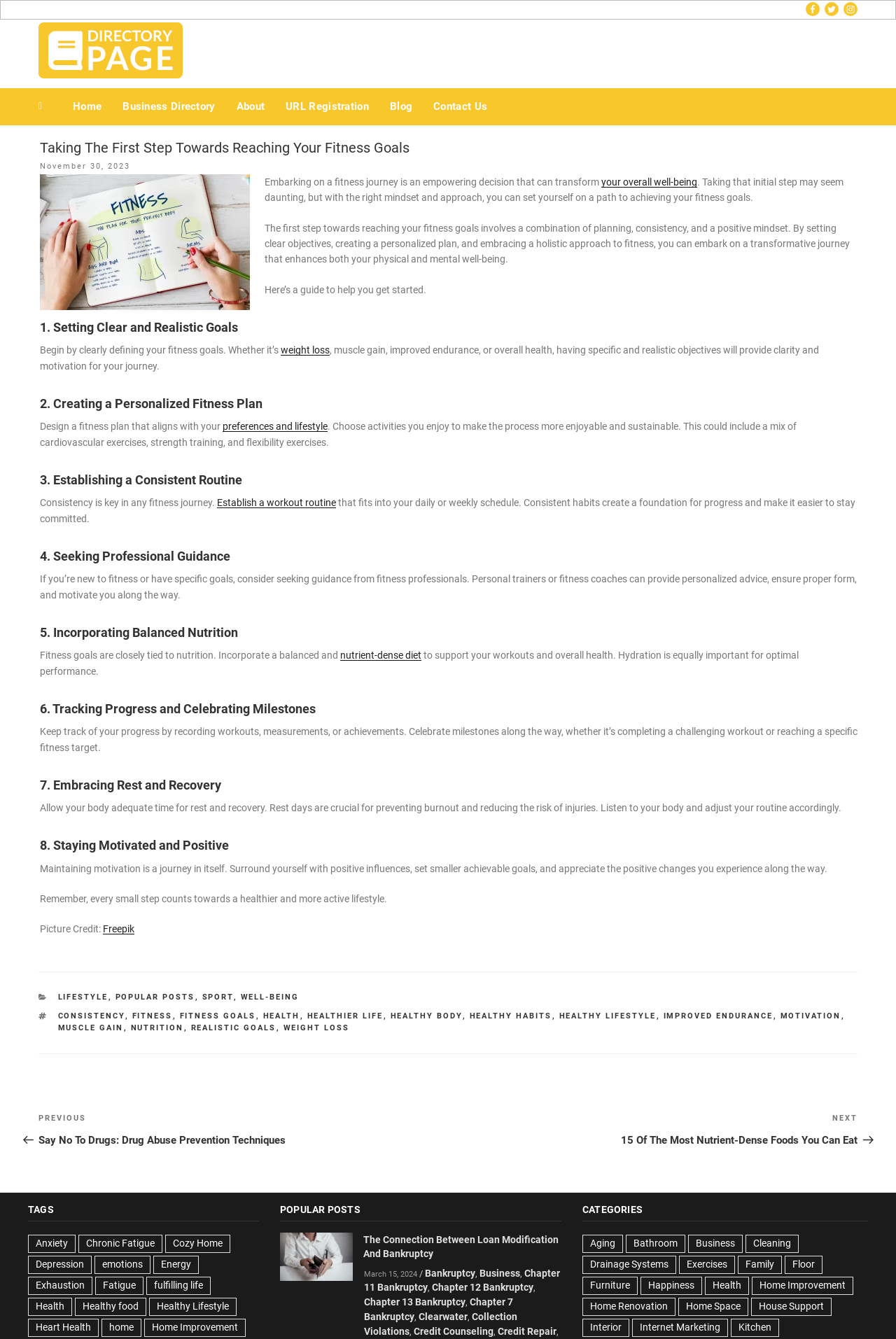Please answer the following question using a single word or phrase: 
What is the purpose of rest days in a fitness journey?

Preventing burnout and reducing the risk of injuries